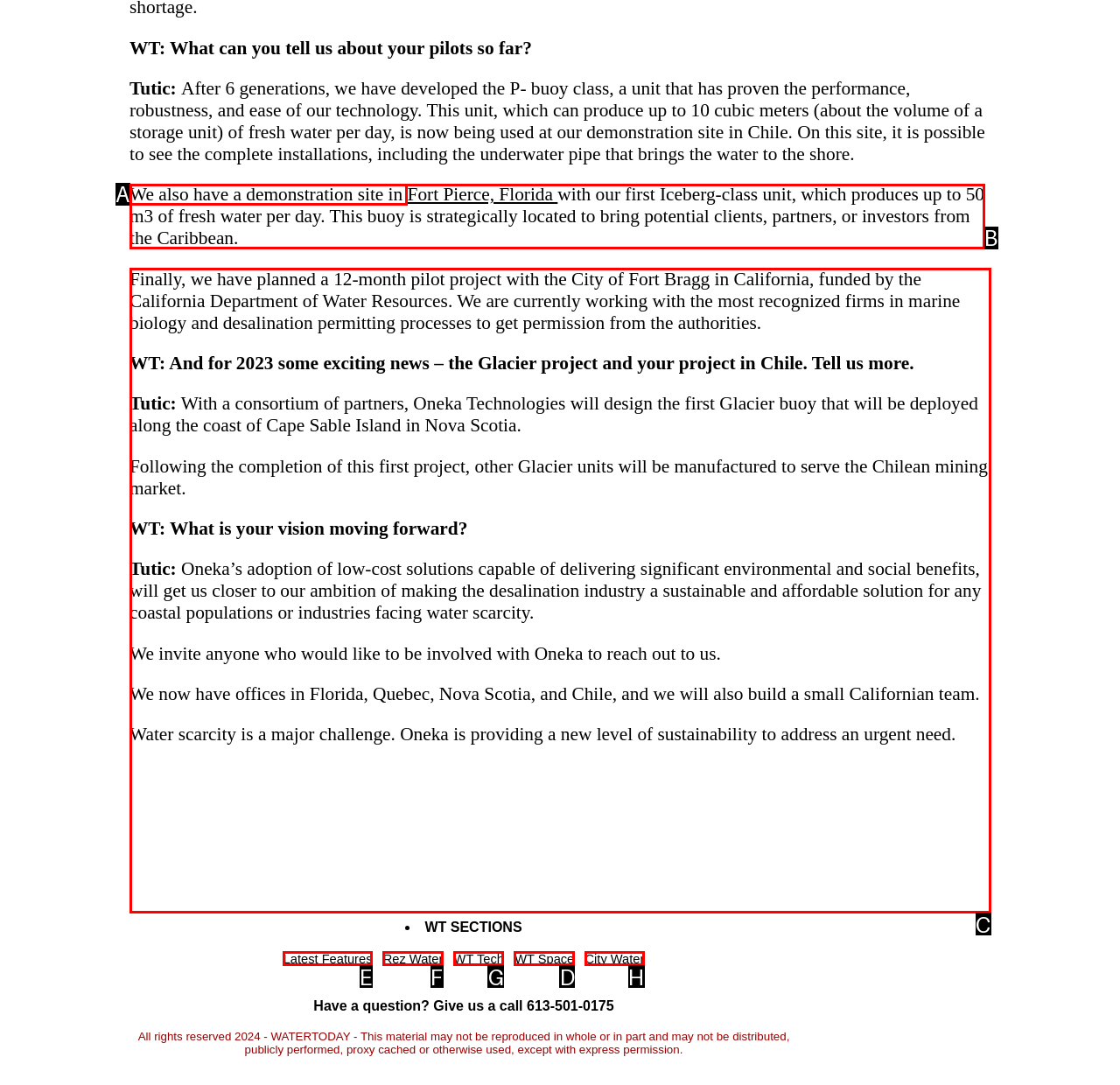Determine which element should be clicked for this task: Click on 'WT Space'
Answer with the letter of the selected option.

D